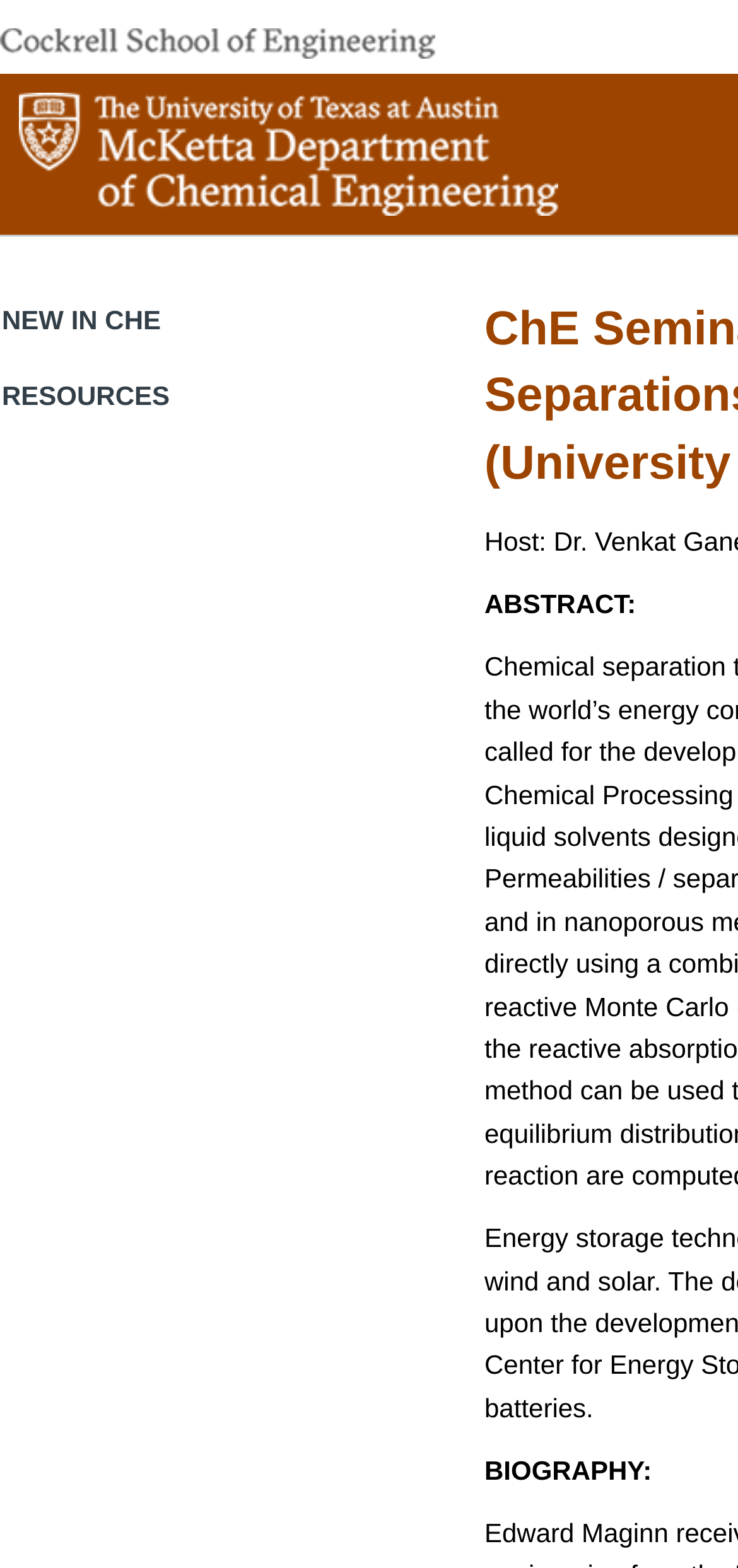Articulate a detailed summary of the webpage's content and design.

The webpage appears to be an event page for a seminar, specifically the ChE Seminar, with a focus on "Computational Design of New Materials for Separations and Energy Storage" by Dr. Edward Maginn from the University of Notre Dame.

At the top left of the page, there are two links, "Cockrell School of Engineering" and "McKetta Department of Chemical Engineering", each accompanied by an image. The links are positioned side by side, with the "Cockrell School of Engineering" link on the left and the "McKetta Department of Chemical Engineering" link on the right.

Below these links, there are two headings, "NEW IN CHE" and "RESOURCES", positioned one below the other on the left side of the page.

On the right side of the page, there are two sections, "ABSTRACT" and "BIOGRAPHY", with the "ABSTRACT" section located above the "BIOGRAPHY" section. The "ABSTRACT" section is positioned roughly in the middle of the page, while the "BIOGRAPHY" section is located near the bottom of the page.